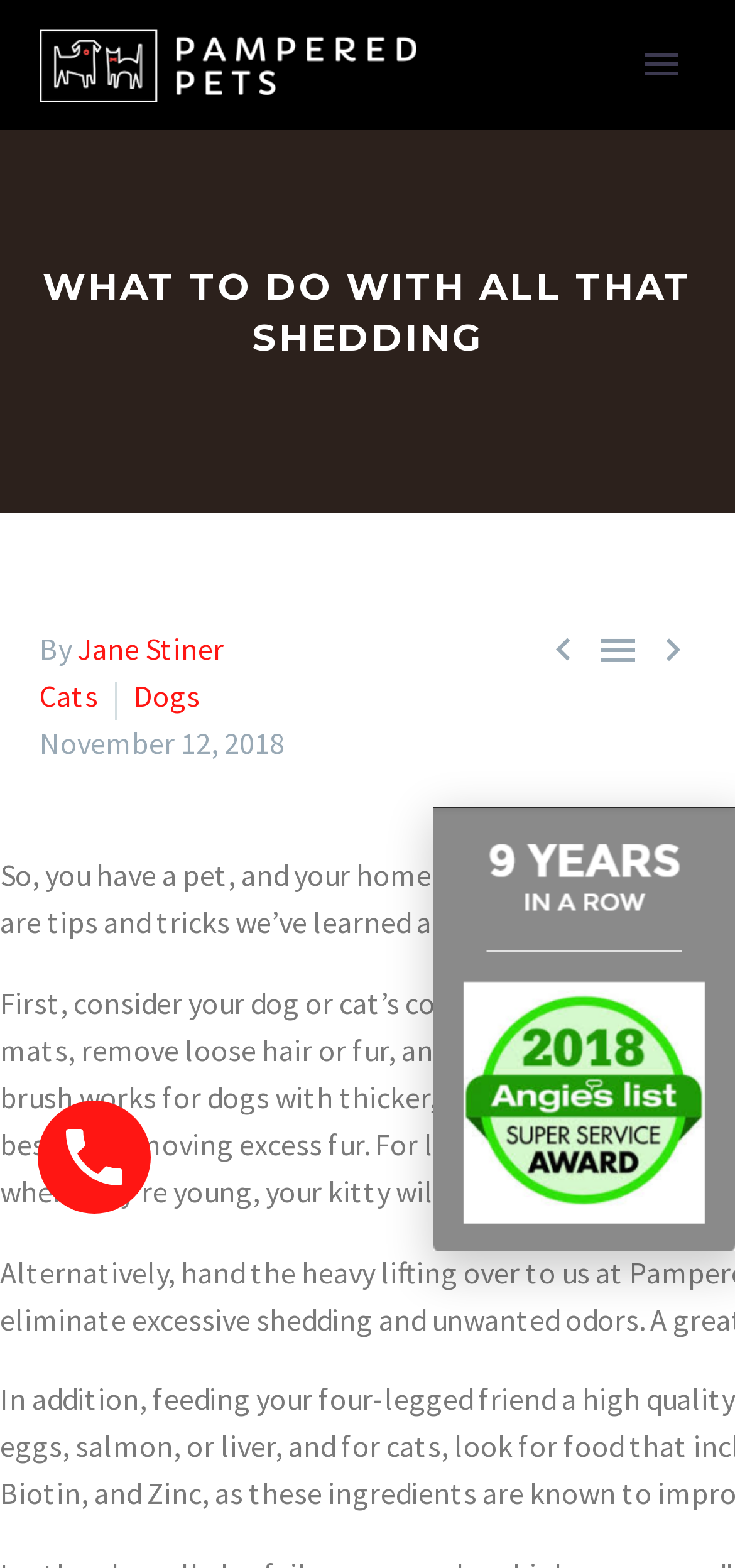Determine the bounding box coordinates of the UI element that matches the following description: "Cats". The coordinates should be four float numbers between 0 and 1 in the format [left, top, right, bottom].

[0.054, 0.432, 0.133, 0.456]